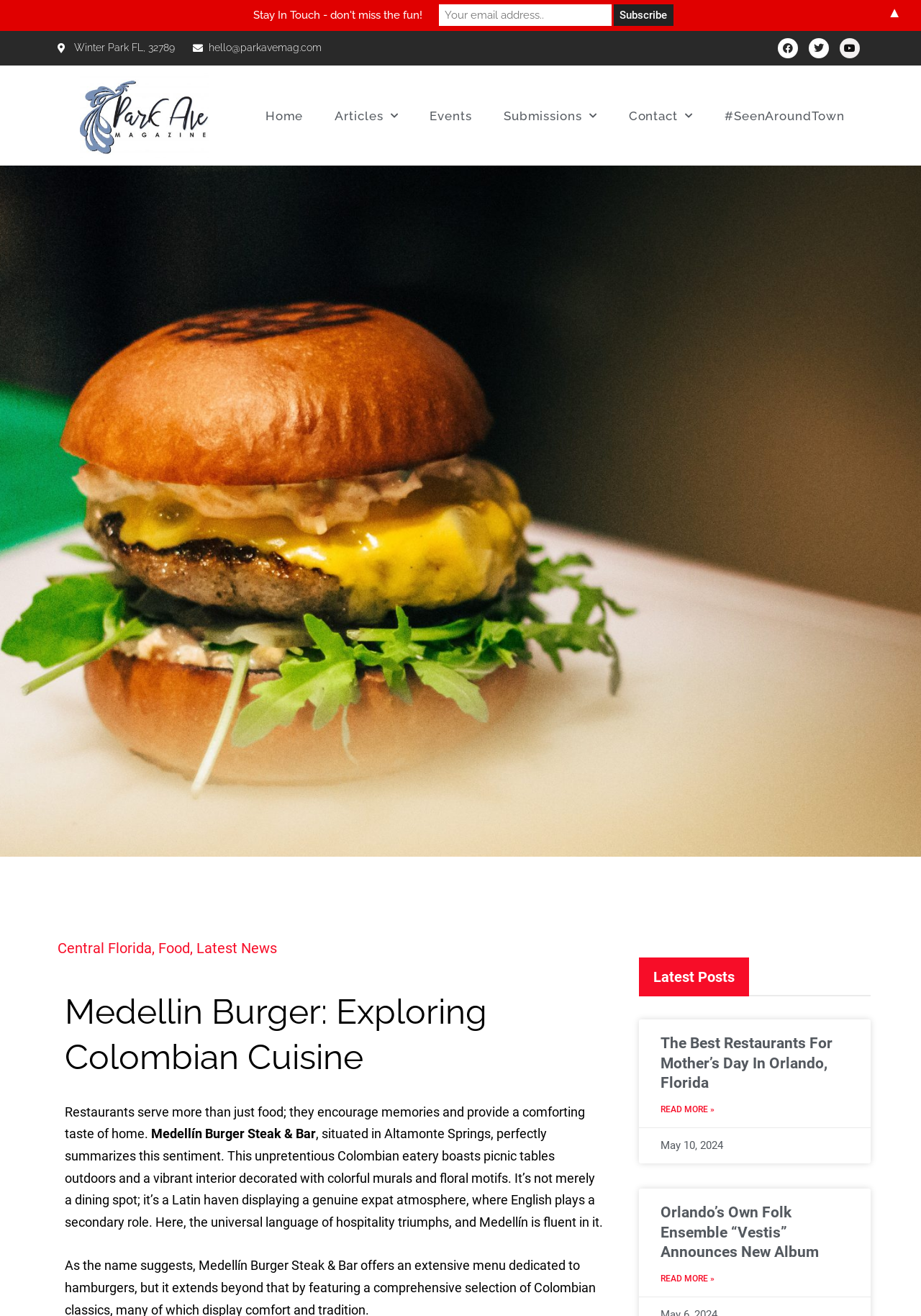Using the provided description: "Medellín Burger Steak & Bar", find the bounding box coordinates of the corresponding UI element. The output should be four float numbers between 0 and 1, in the format [left, top, right, bottom].

[0.164, 0.856, 0.343, 0.867]